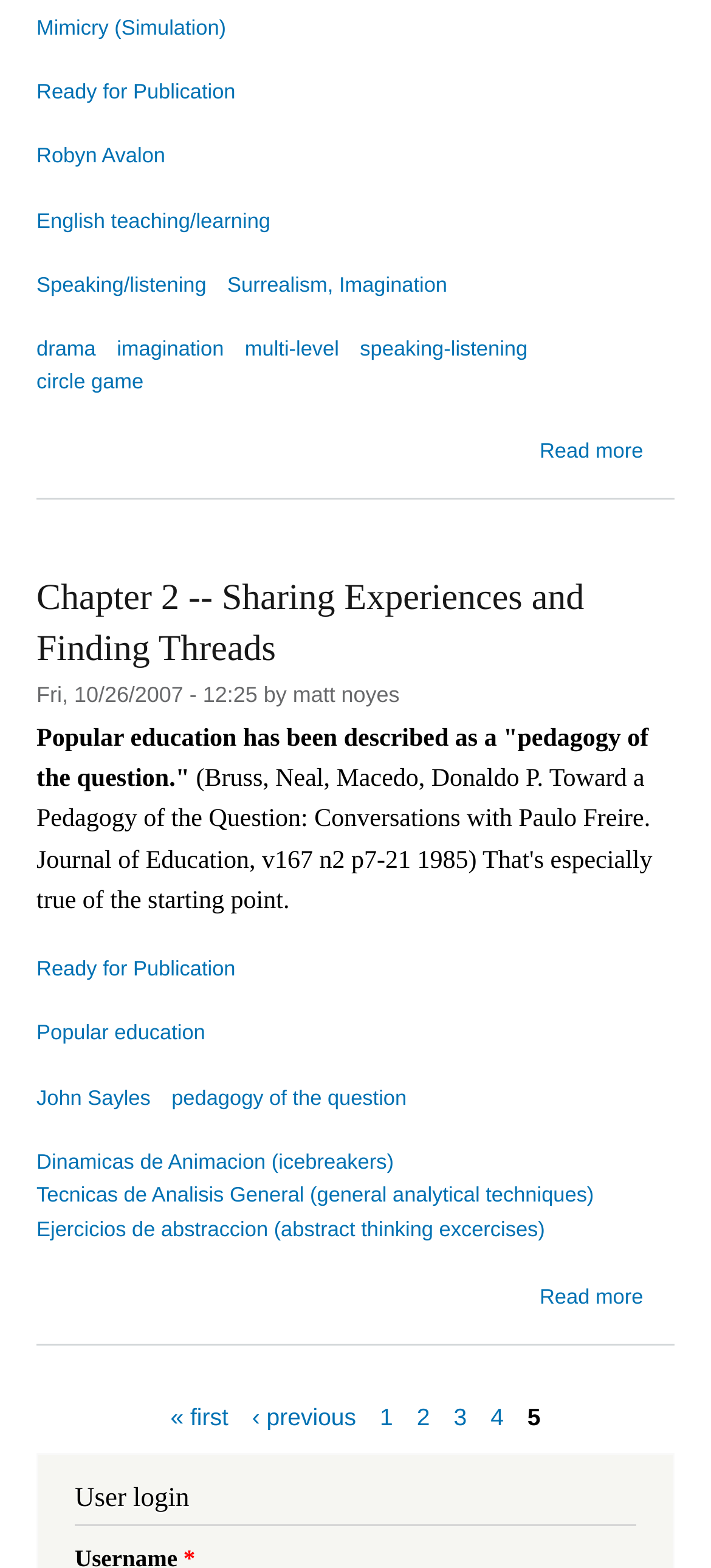Find the bounding box coordinates of the area to click in order to follow the instruction: "Go to 'Chapter 2 -- Sharing Experiences and Finding Threads'".

[0.051, 0.368, 0.822, 0.426]